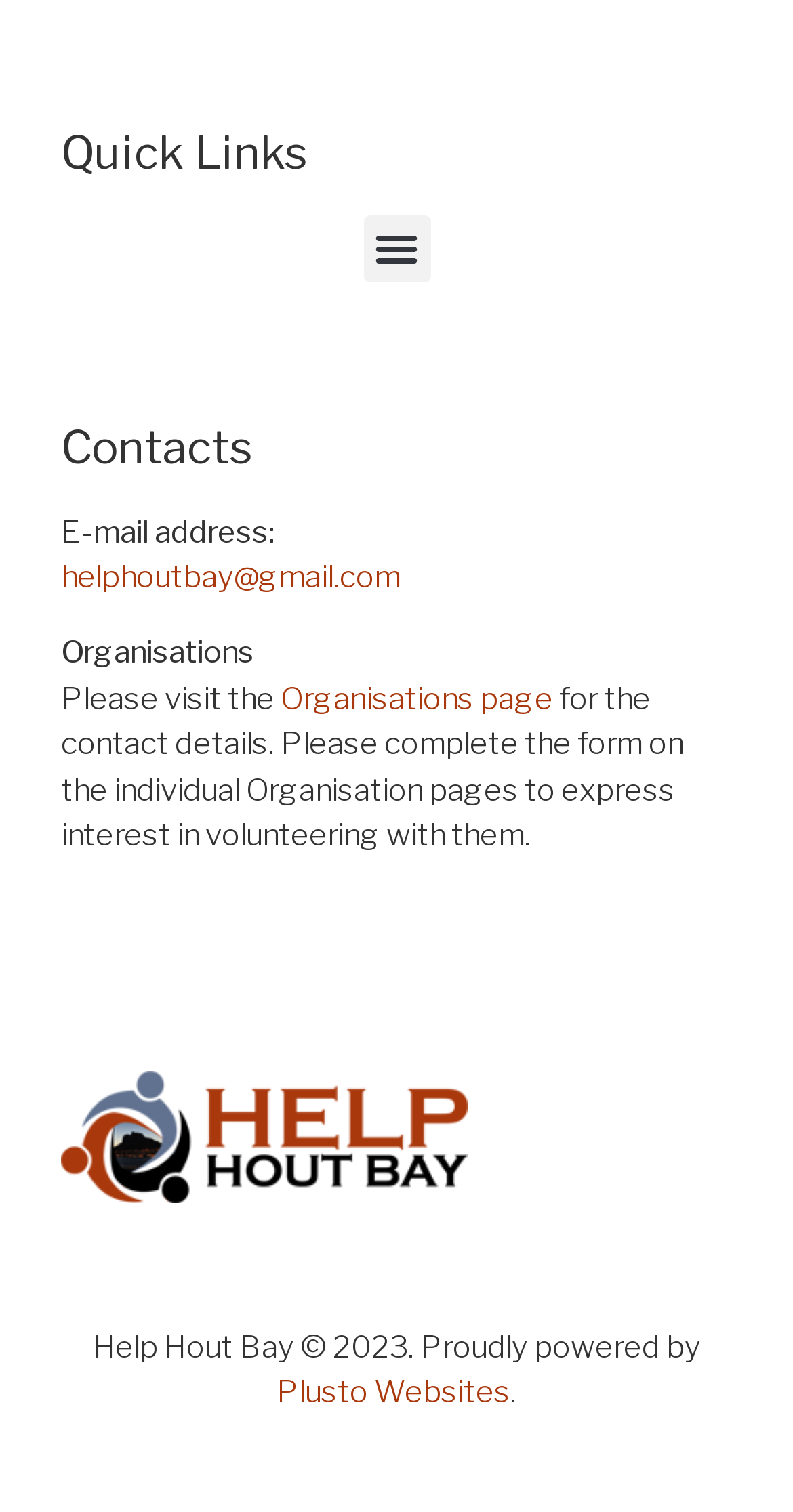How many links are there in the 'Contacts' section?
Using the image, give a concise answer in the form of a single word or short phrase.

2